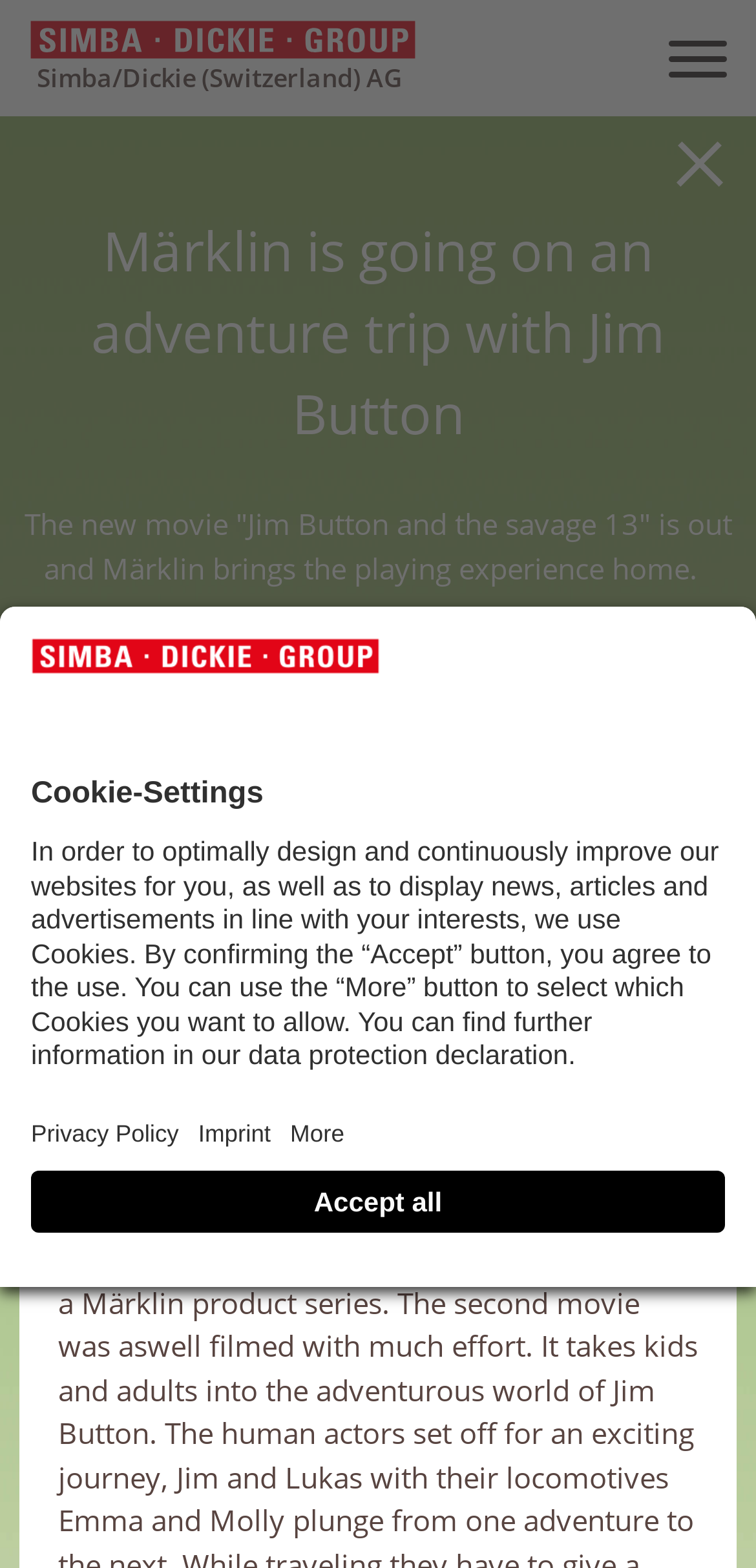What is the purpose of the Cookie-Settings dialog? Examine the screenshot and reply using just one word or a brief phrase.

To select which Cookies to allow